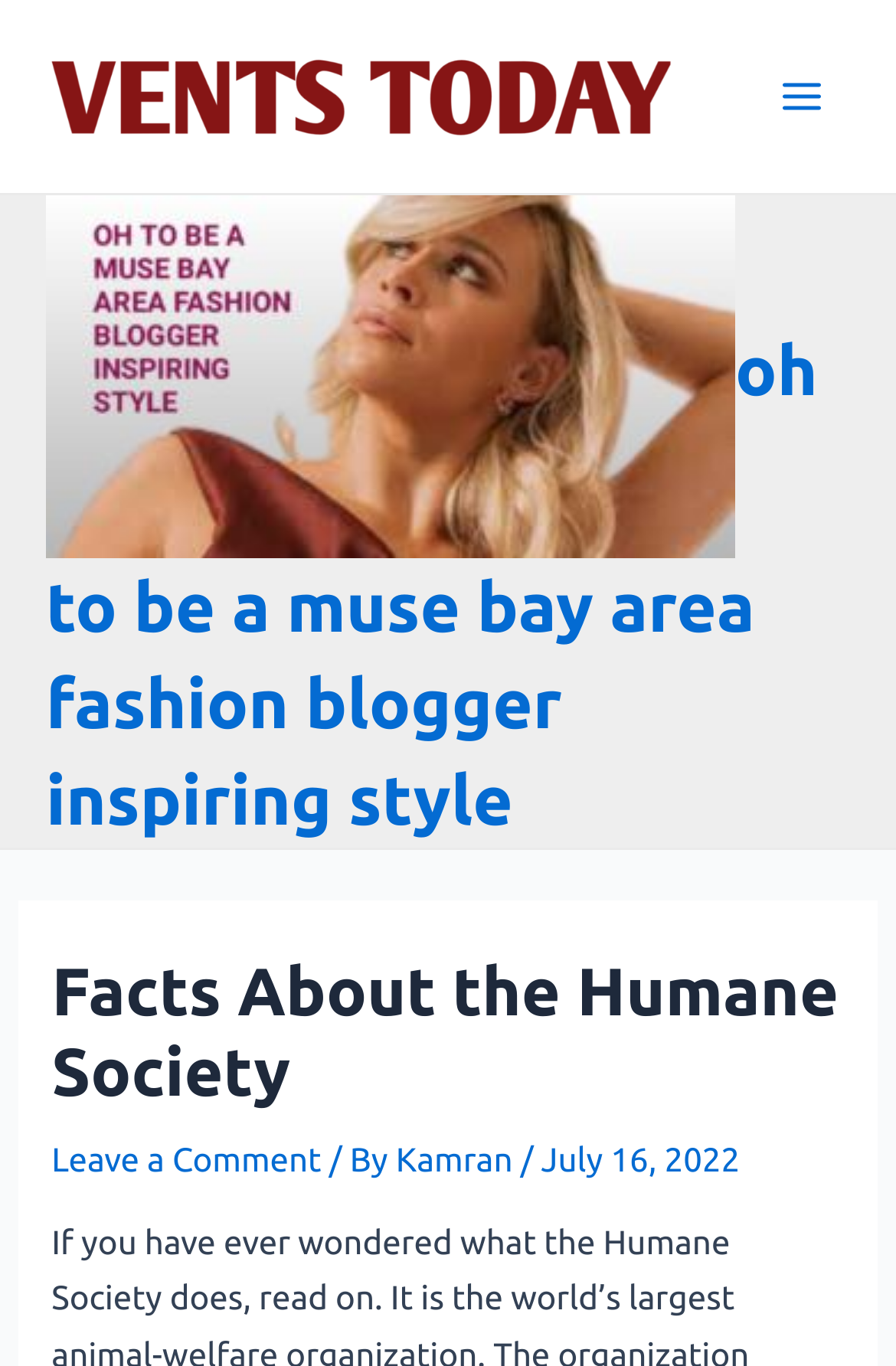What is the name of the author?
Please elaborate on the answer to the question with detailed information.

I found the answer by looking at the link element with the text 'Kamran' which is located next to the date of the article.